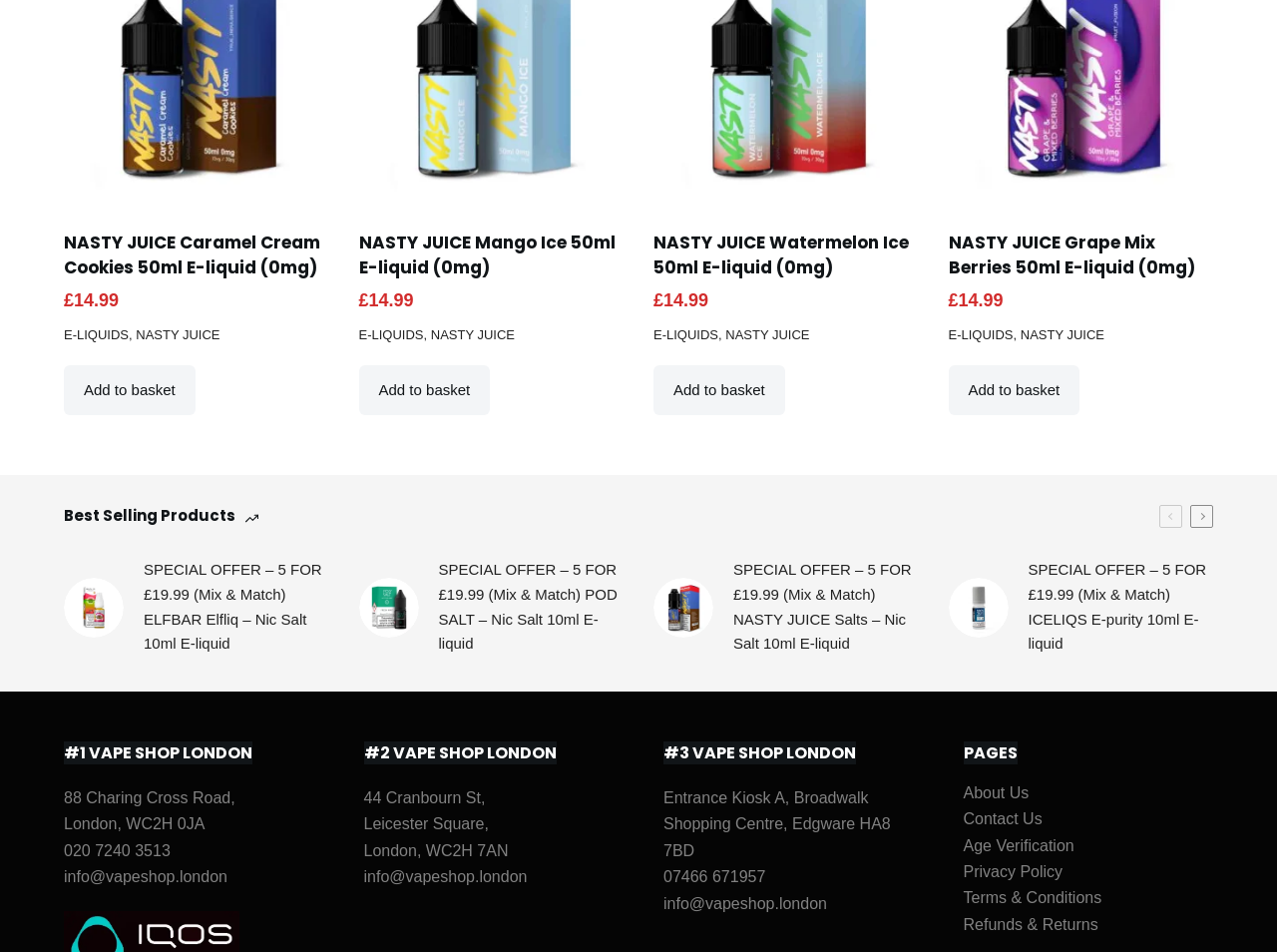Please find the bounding box coordinates of the element that needs to be clicked to perform the following instruction: "Go to the #1 VAPE SHOP LONDON". The bounding box coordinates should be four float numbers between 0 and 1, represented as [left, top, right, bottom].

[0.05, 0.779, 0.246, 0.804]